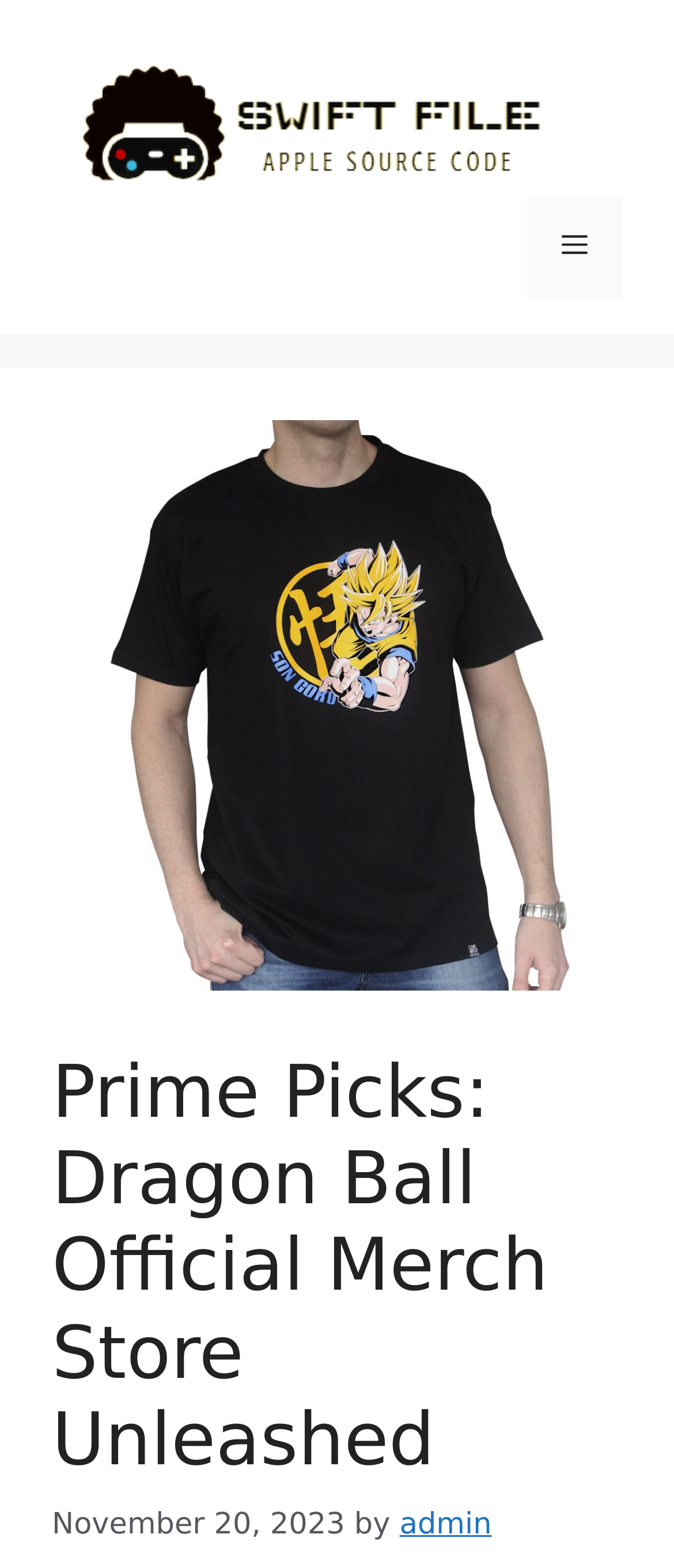Offer an extensive depiction of the webpage and its key elements.

The webpage is about Prime Picks, specifically the Dragon Ball Official Merch Store. At the top, there is a banner that spans the entire width of the page, containing a link to "Swift File" with an accompanying image. To the right of the banner, there is a navigation menu toggle button labeled "Menu" that, when expanded, controls the primary menu.

Below the banner, there is a large image that takes up most of the page's width, with the title "Prime Picks: Dragon Ball Official Merch Store Unleashed" displayed prominently above it. The title is also a heading, and it is followed by the date "November 20, 2023" and the author "admin" in a smaller text.

The layout of the page is organized, with clear headings and concise text. The image and title are centered, while the navigation menu and other elements are positioned to the right and top of the page. Overall, the webpage appears to be a blog post or article about the Dragon Ball Official Merch Store.